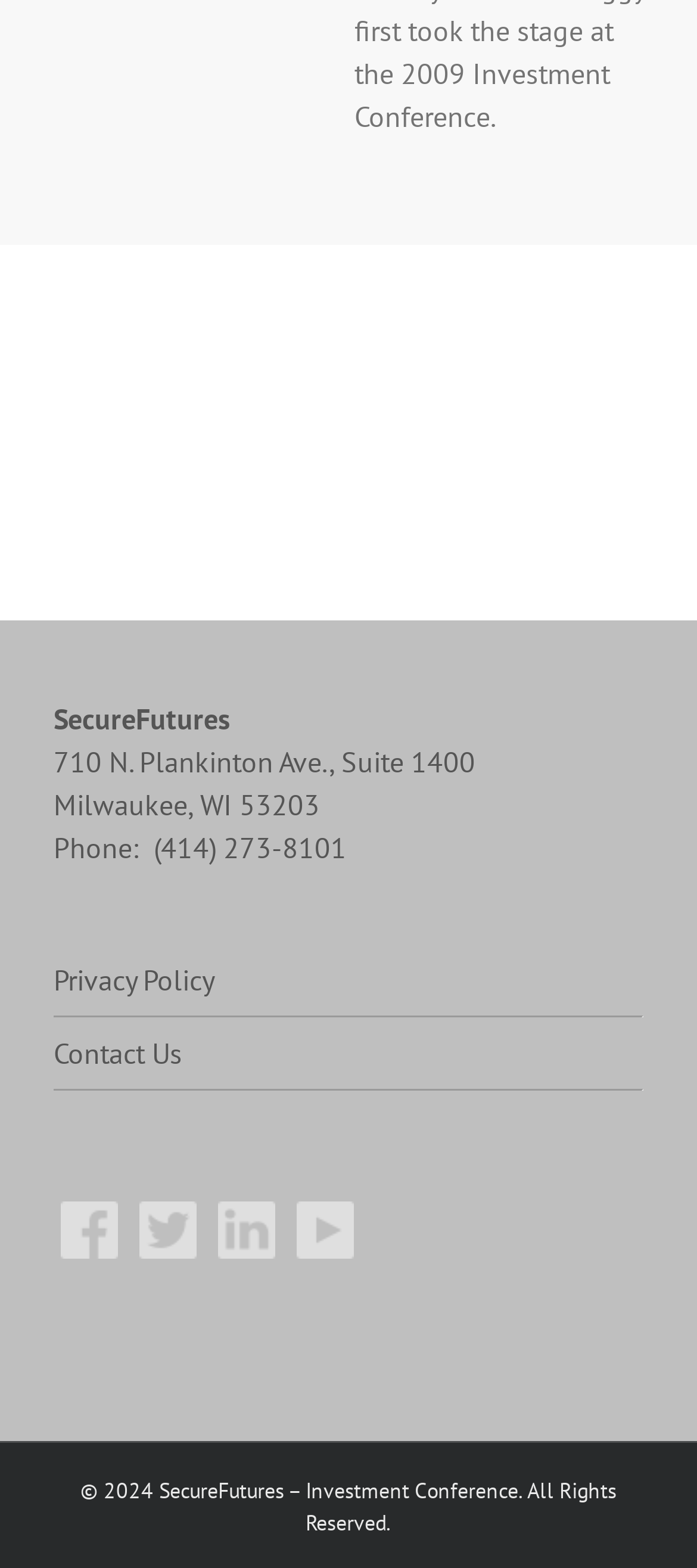Based on the description "title="YouTube"", find the bounding box of the specified UI element.

[0.426, 0.766, 0.508, 0.802]